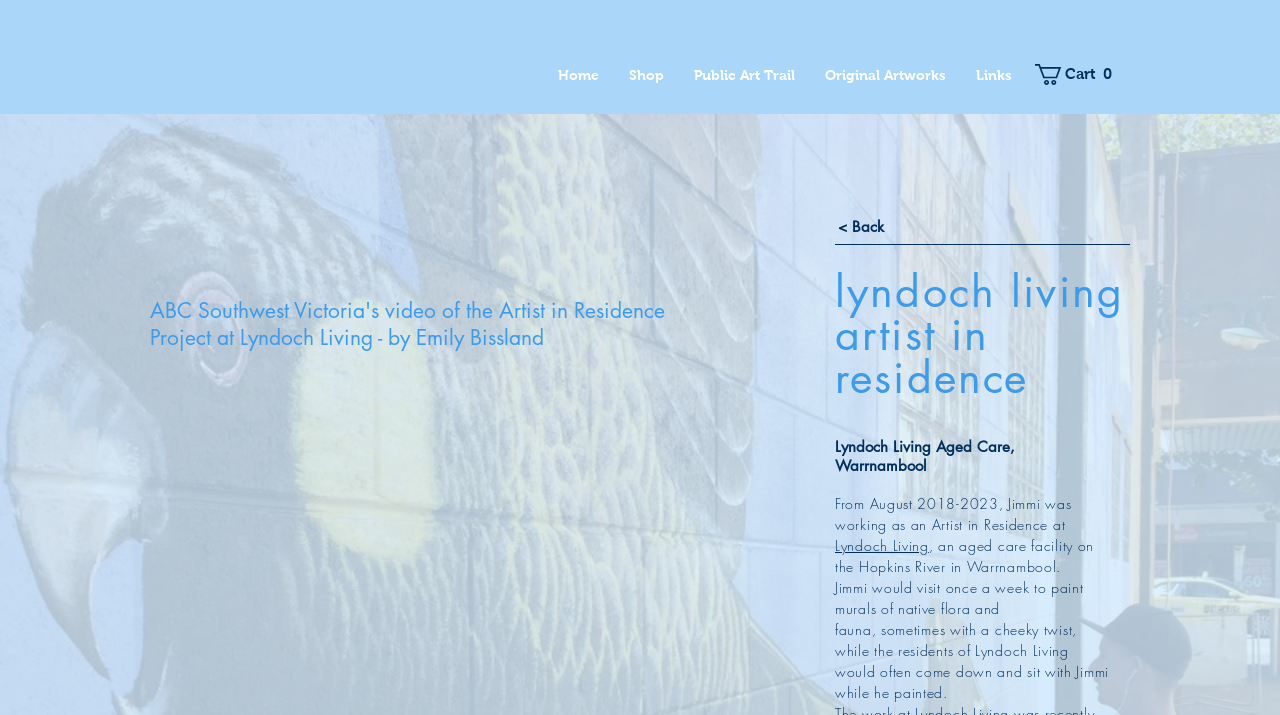Point out the bounding box coordinates of the section to click in order to follow this instruction: "Visit Lyndoch Living website".

[0.652, 0.75, 0.726, 0.776]